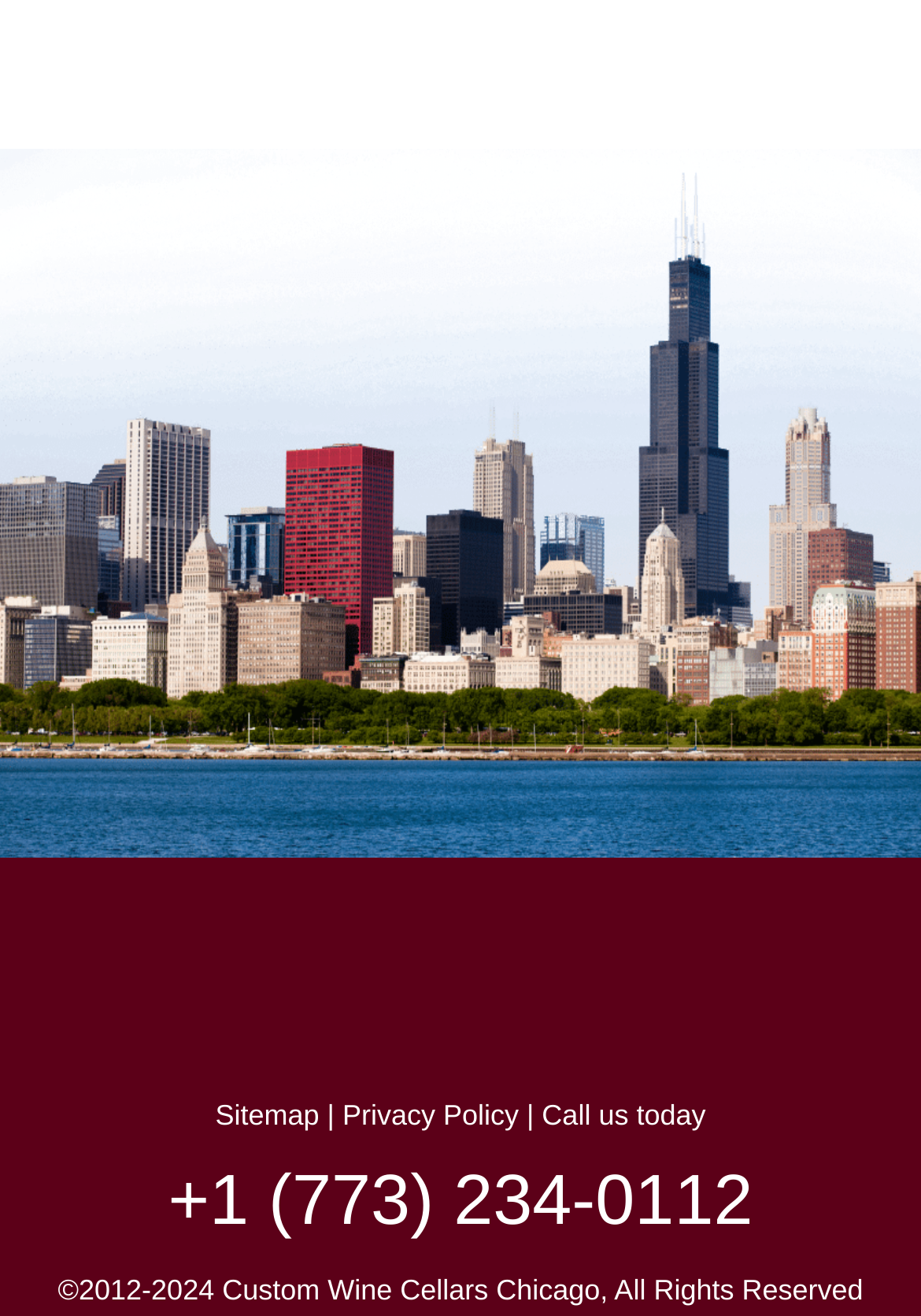What is the call to action?
Using the visual information, respond with a single word or phrase.

Call us today